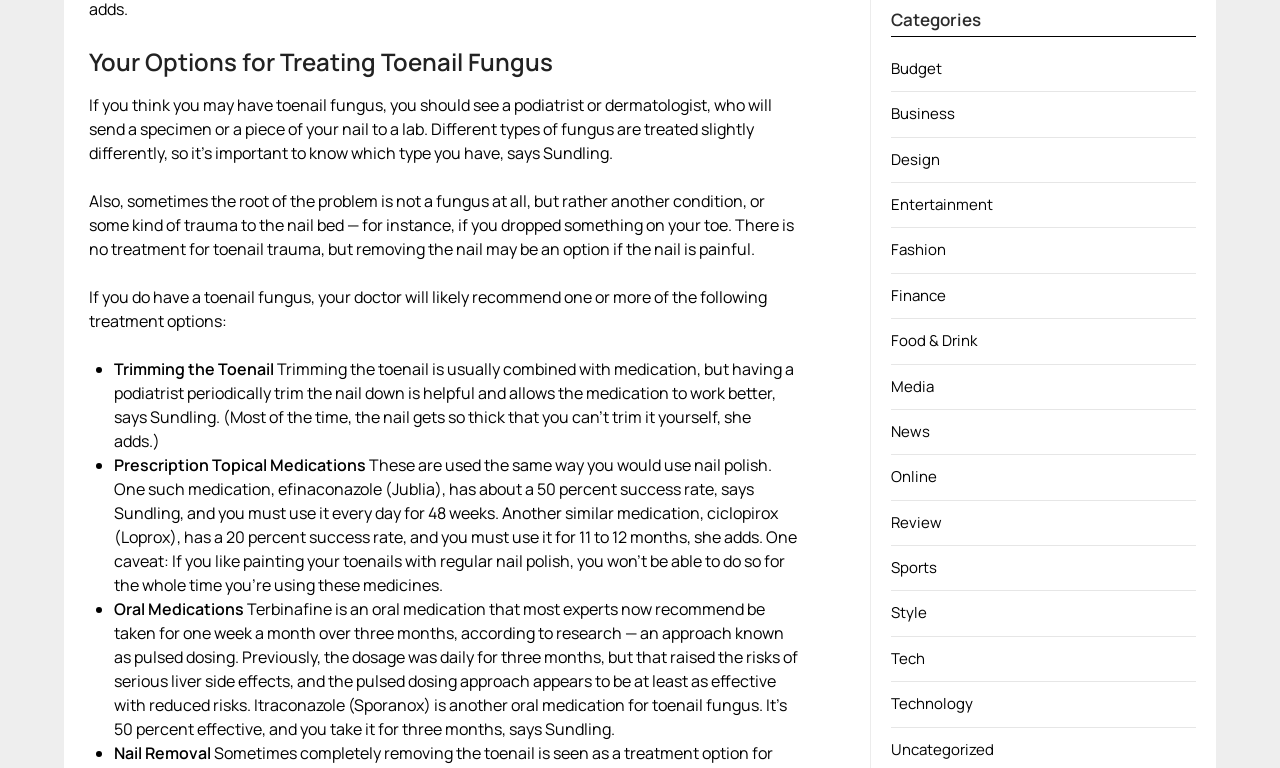How long does one need to use prescription topical medications?
Based on the screenshot, answer the question with a single word or phrase.

48 weeks